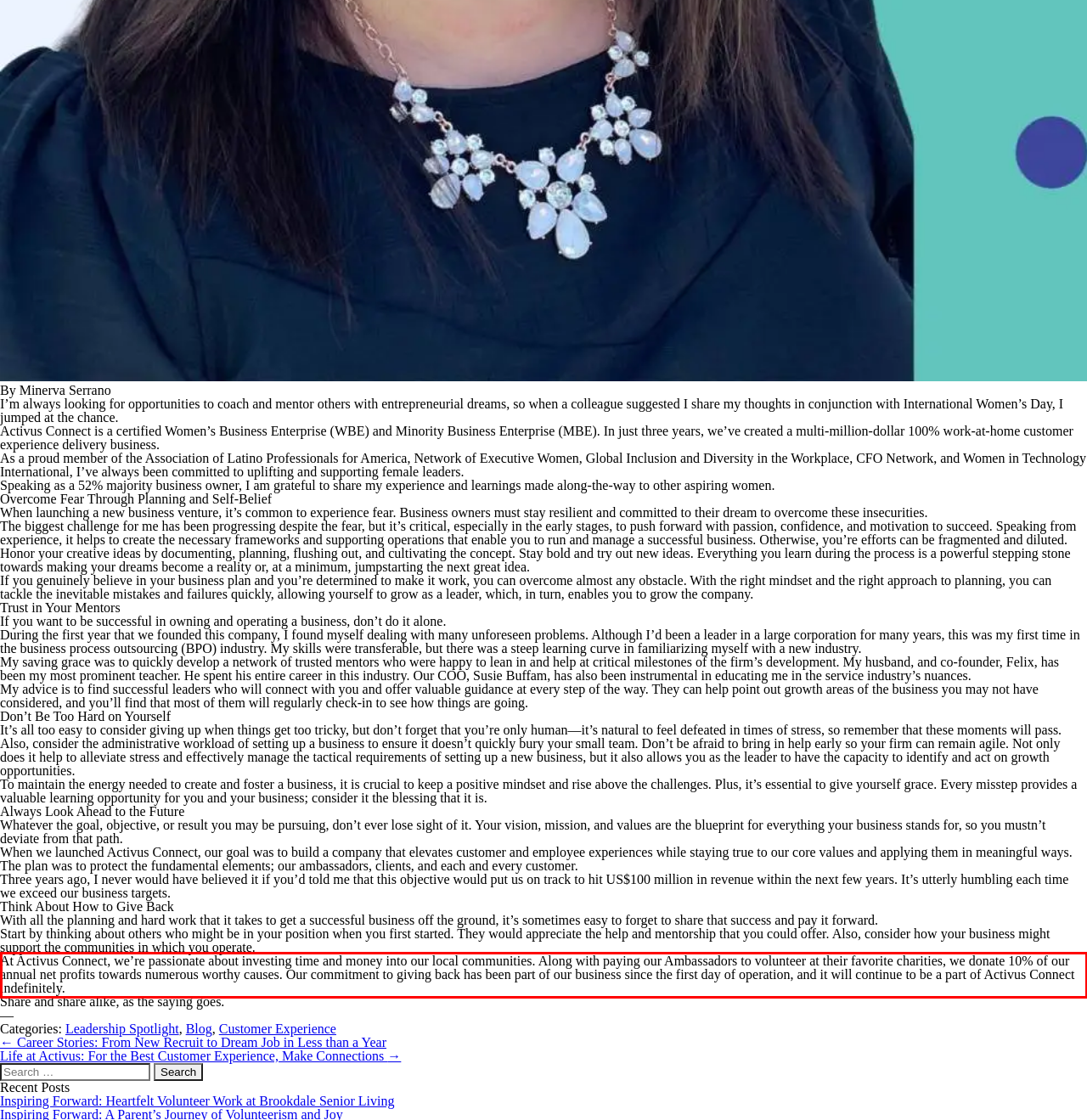Analyze the screenshot of the webpage that features a red bounding box and recognize the text content enclosed within this red bounding box.

At Activus Connect, we’re passionate about investing time and money into our local communities. Along with paying our Ambassadors to volunteer at their favorite charities, we donate 10% of our annual net profits towards numerous worthy causes. Our commitment to giving back has been part of our business since the first day of operation, and it will continue to be a part of Activus Connect indefinitely.